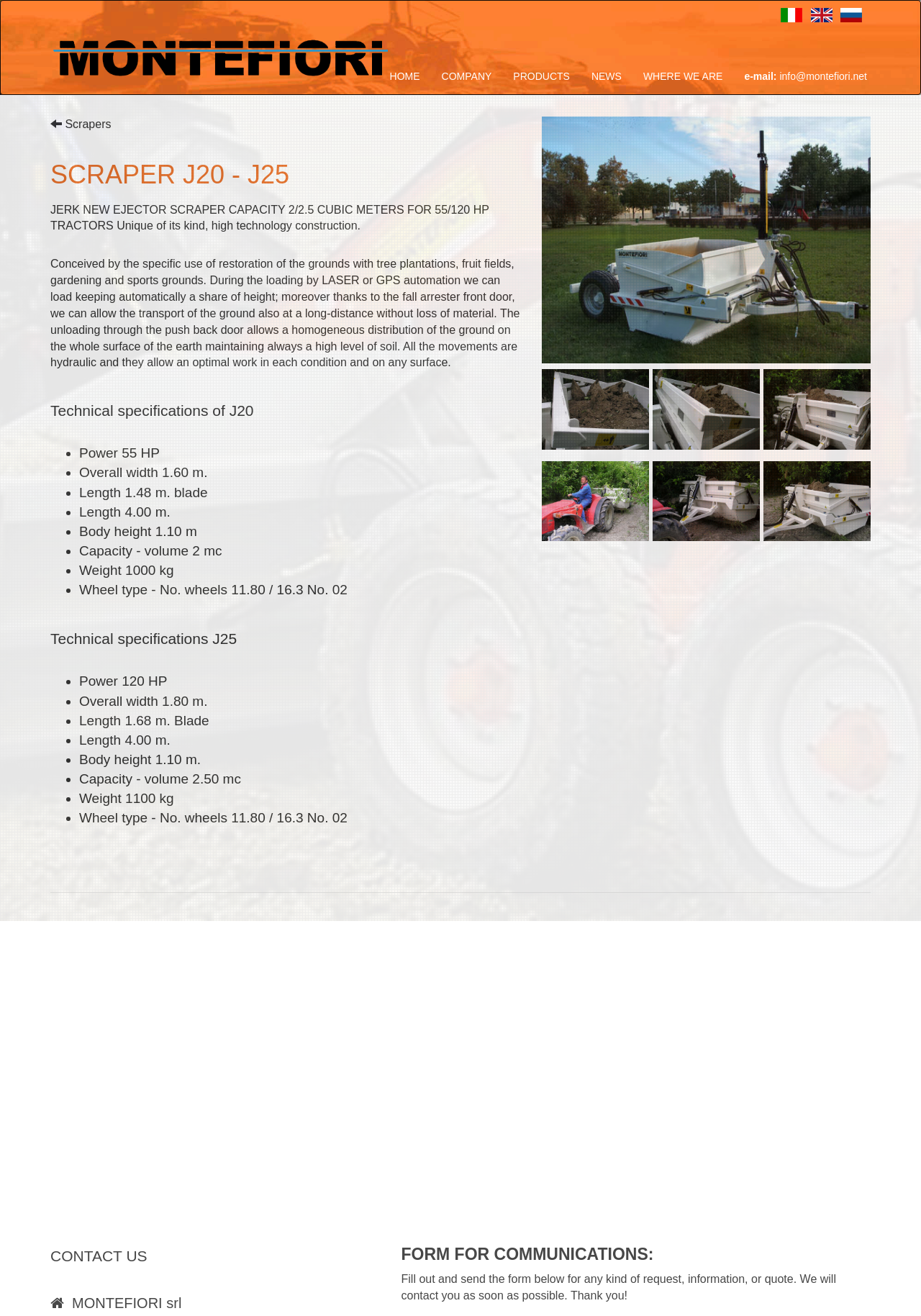Describe all the visual and textual components of the webpage comprehensively.

The webpage is about Montefiori, a company that manufactures scrapers, and specifically focuses on the J20-J25 scraper models. At the top of the page, there are several links and images, including a logo and navigation links to different sections of the website, such as "HOME", "COMPANY", "PRODUCTS", "NEWS", and "WHERE WE ARE".

Below the navigation links, there is a heading "SCRAPER J20 - J25" followed by a brief description of the scraper's features and benefits. The description highlights the scraper's high technology construction, its ability to load and unload material efficiently, and its suitability for various applications such as restoration of grounds, fruit fields, and sports grounds.

The page then presents technical specifications for the J20 and J25 scraper models, including power, overall width, length, body height, capacity, weight, and wheel type. The specifications are listed in a bullet-point format, making it easy to compare the features of the two models.

On the right side of the page, there are several images of the scrapers in action, showcasing their capabilities and features. Below the images, there is a horizontal separator line, followed by headings for different product lines, including "Agriculture line", "Professional Products for leveling of types of soil", "Line of lifting products", and "Industrial lifting systems for all the needed works".

At the bottom of the page, there is a section for contacting the company, with a heading "CONTACT US" and a form for submitting requests, information, or quotes. The form is accompanied by a brief message encouraging users to fill it out and promising a prompt response. Finally, there is a footer section with the company's name and address.